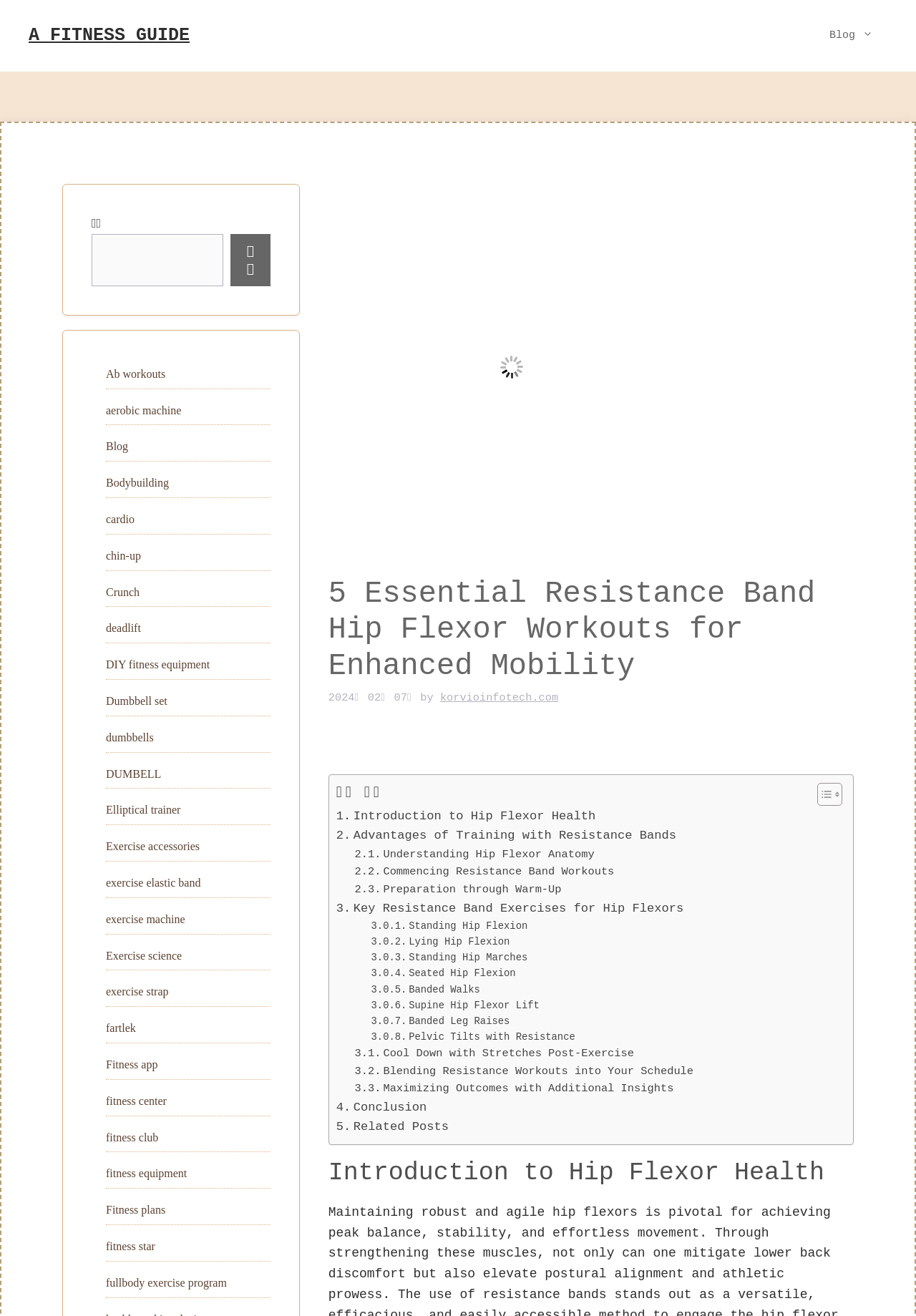What is the topic of the main article? Examine the screenshot and reply using just one word or a brief phrase.

Resistance Band Hip Flexor Workouts